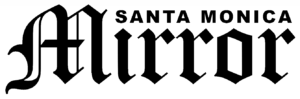Answer the following inquiry with a single word or phrase:
What is the font style of the logo?

Elegant, bold